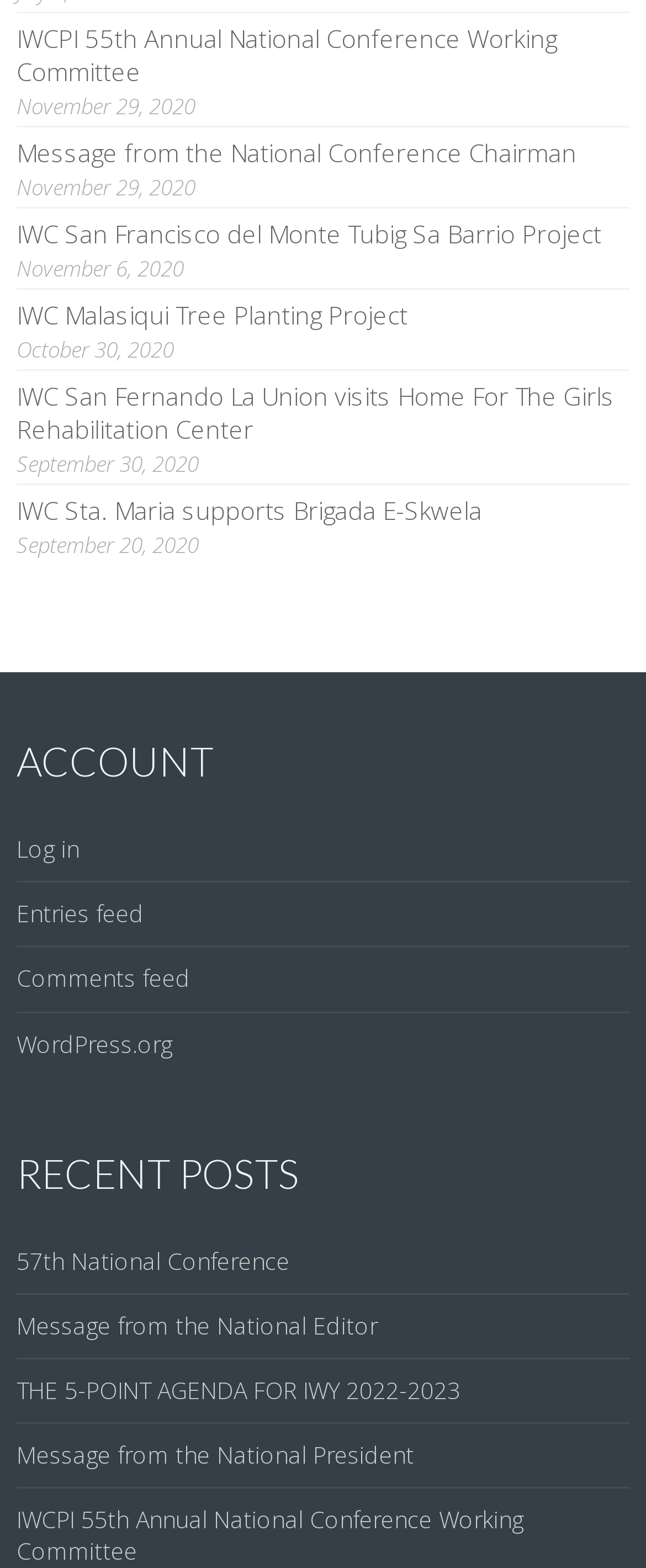Pinpoint the bounding box coordinates of the clickable area necessary to execute the following instruction: "Read the 57th National Conference post". The coordinates should be given as four float numbers between 0 and 1, namely [left, top, right, bottom].

[0.026, 0.794, 0.449, 0.814]